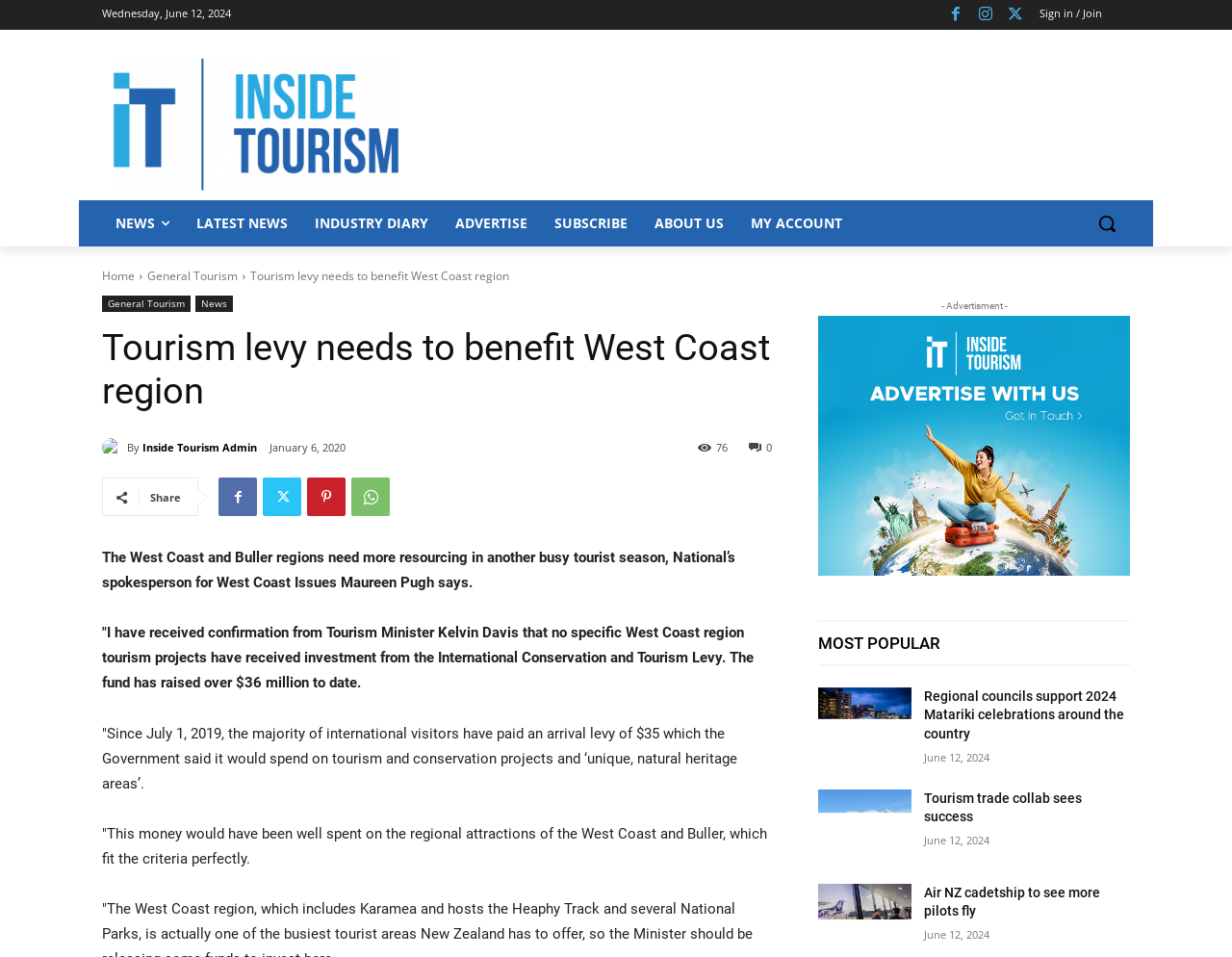Could you locate the bounding box coordinates for the section that should be clicked to accomplish this task: "Go to news".

[0.159, 0.309, 0.189, 0.326]